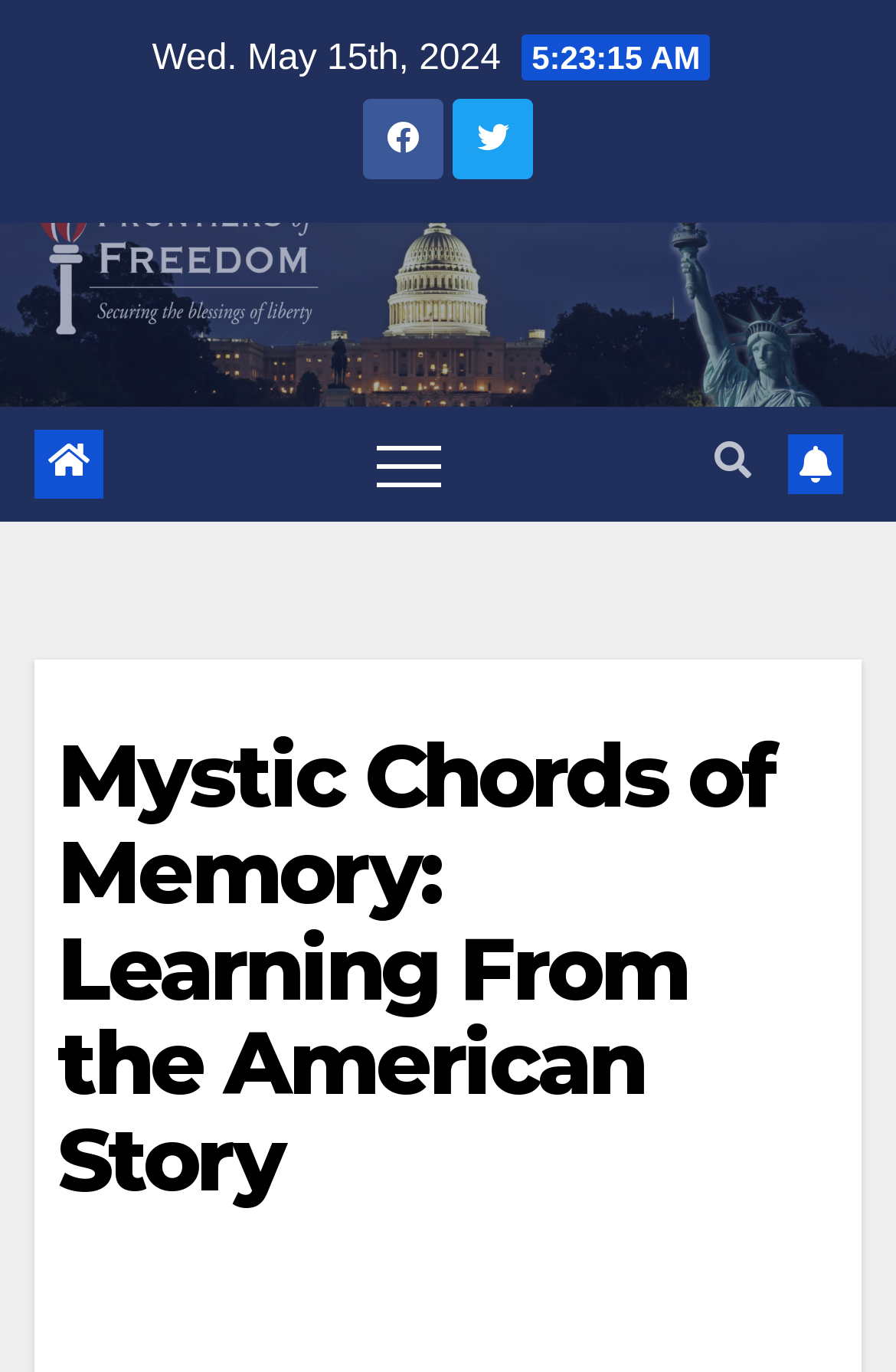What is the icon of the first link?
Answer the question with detailed information derived from the image.

I examined the links on the webpage and found the first link has an icon '', which is located at the top section of the page, indicated by the bounding box coordinates [0.038, 0.313, 0.115, 0.363].